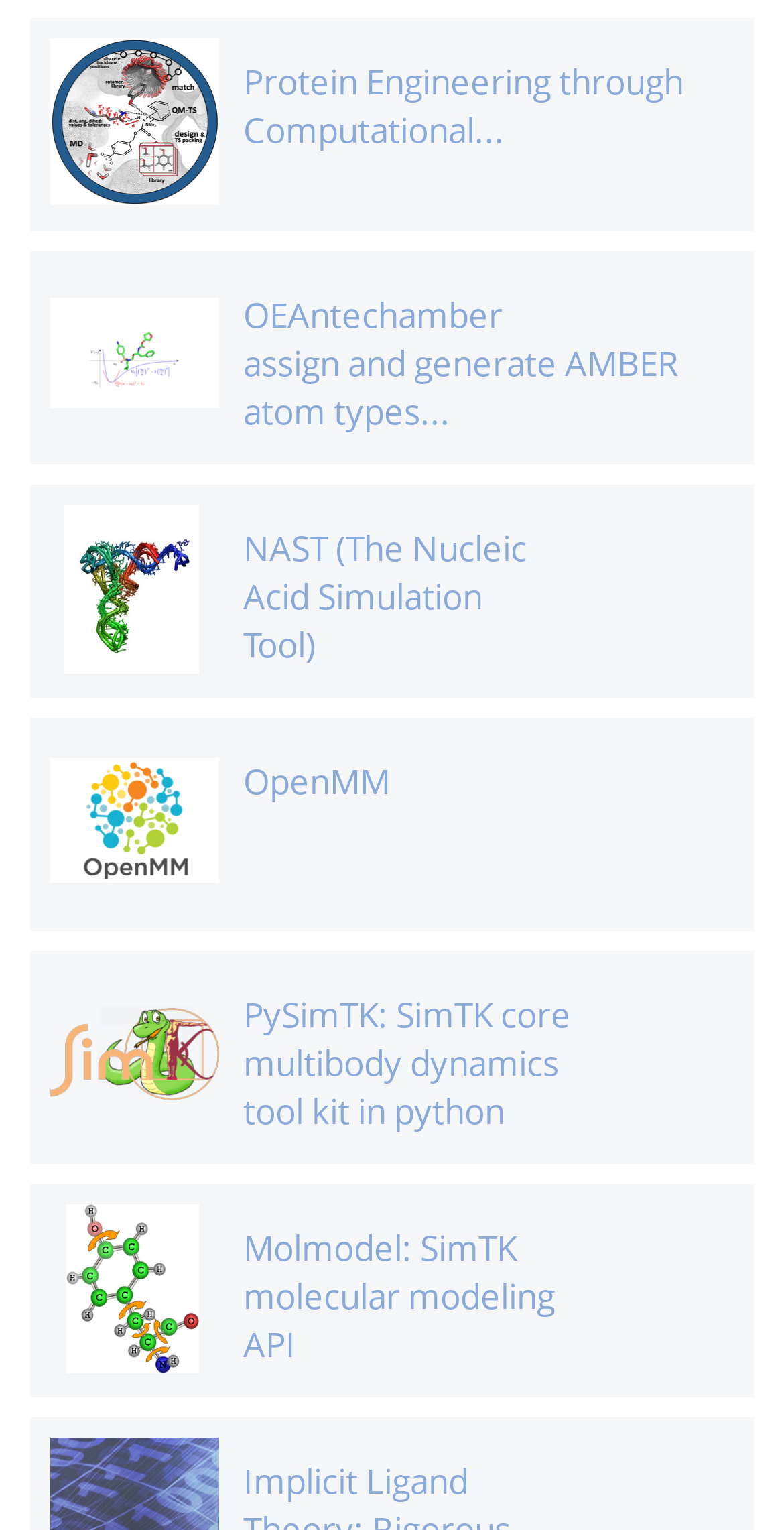Give a one-word or one-phrase response to the question: 
What is the text of the first link?

Protein Engineering through Computational...